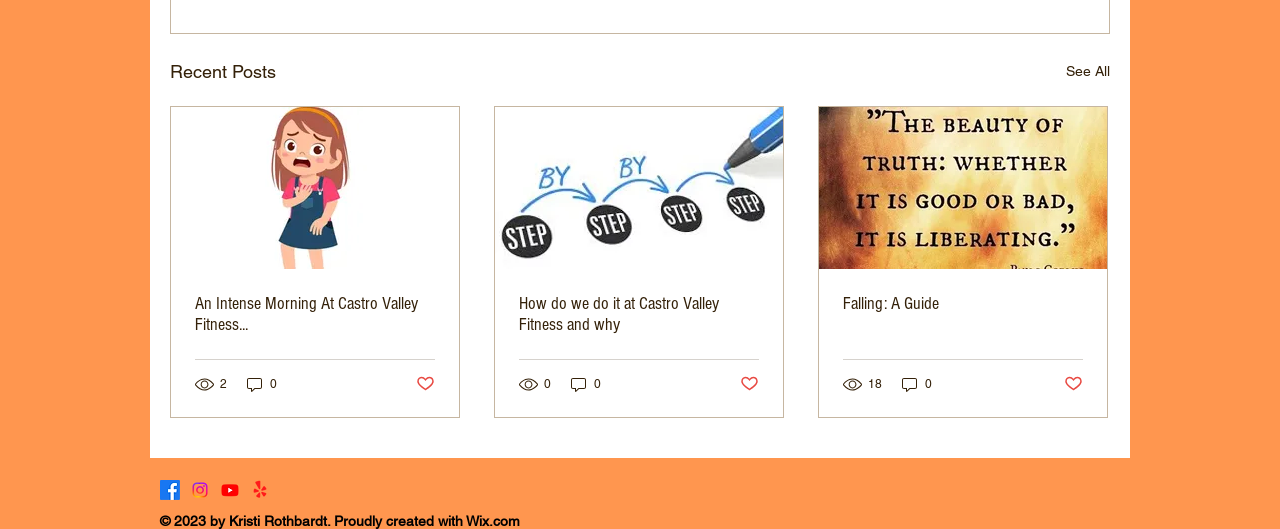Please determine the bounding box coordinates of the clickable area required to carry out the following instruction: "Read the article 'An Intense Morning At Castro Valley Fitness…'". The coordinates must be four float numbers between 0 and 1, represented as [left, top, right, bottom].

[0.152, 0.554, 0.34, 0.633]